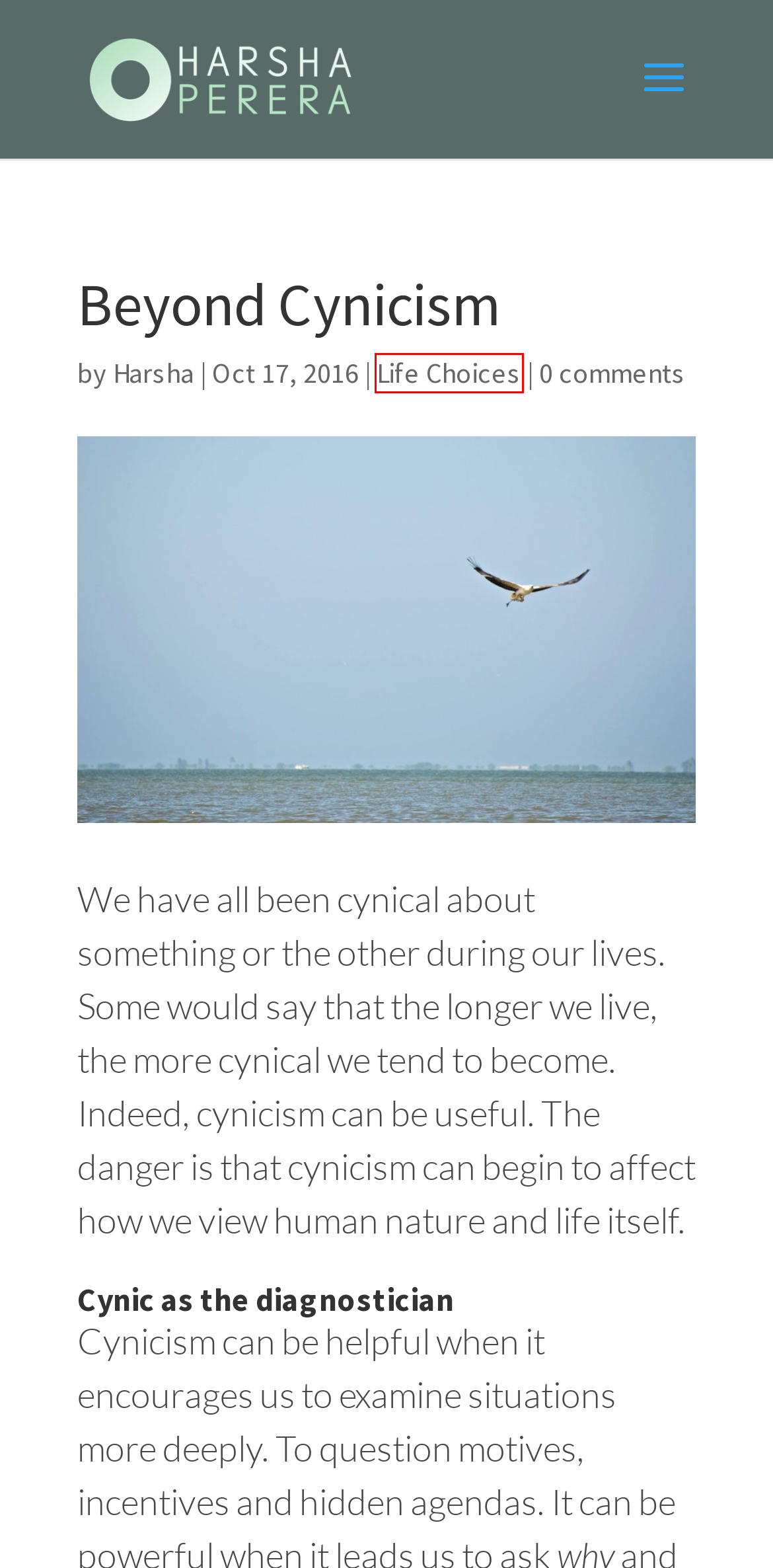You have a screenshot of a webpage with a red rectangle bounding box around a UI element. Choose the best description that matches the new page after clicking the element within the bounding box. The candidate descriptions are:
A. January 2017 - Executive and Life Coaching London
B. May 2022 - Executive and Life Coaching London
C. May 2024 - Executive and Life Coaching London
D. July 2020 - Executive and Life Coaching London
E. Life Coach in London | Harsha Perera's blog on Life Choices
F. Life Coach London - Harsha Perera - Clarity at last.
G. February 2020 - Executive and Life Coaching London
H. Harsha Perera

E